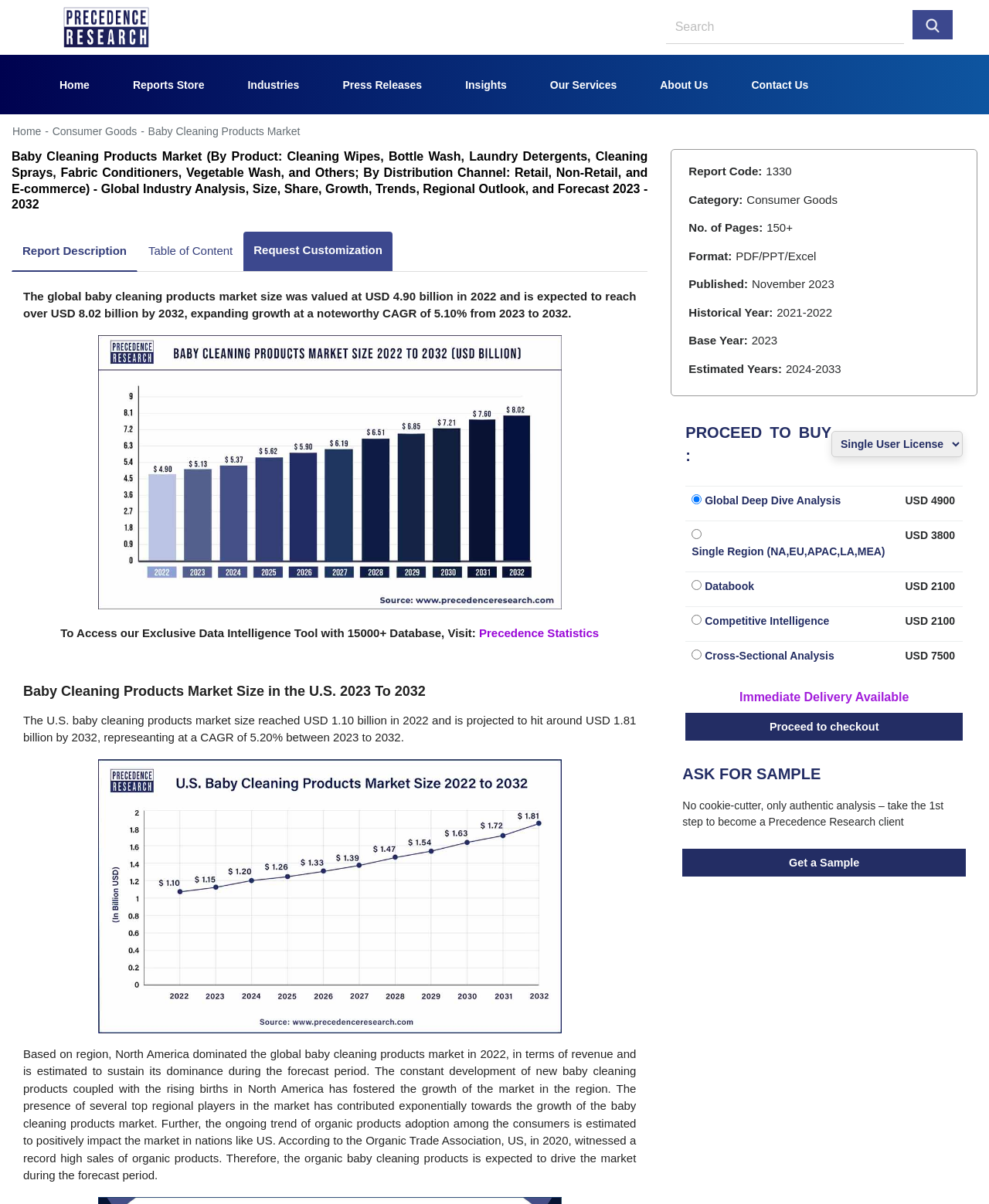Identify the text that serves as the heading for the webpage and generate it.

Baby Cleaning Products Market (By Product: Cleaning Wipes, Bottle Wash, Laundry Detergents, Cleaning Sprays, Fabric Conditioners, Vegetable Wash, and Others; By Distribution Channel: Retail, Non-Retail, and E-commerce) - Global Industry Analysis, Size, Share, Growth, Trends, Regional Outlook, and Forecast 2023 - 2032